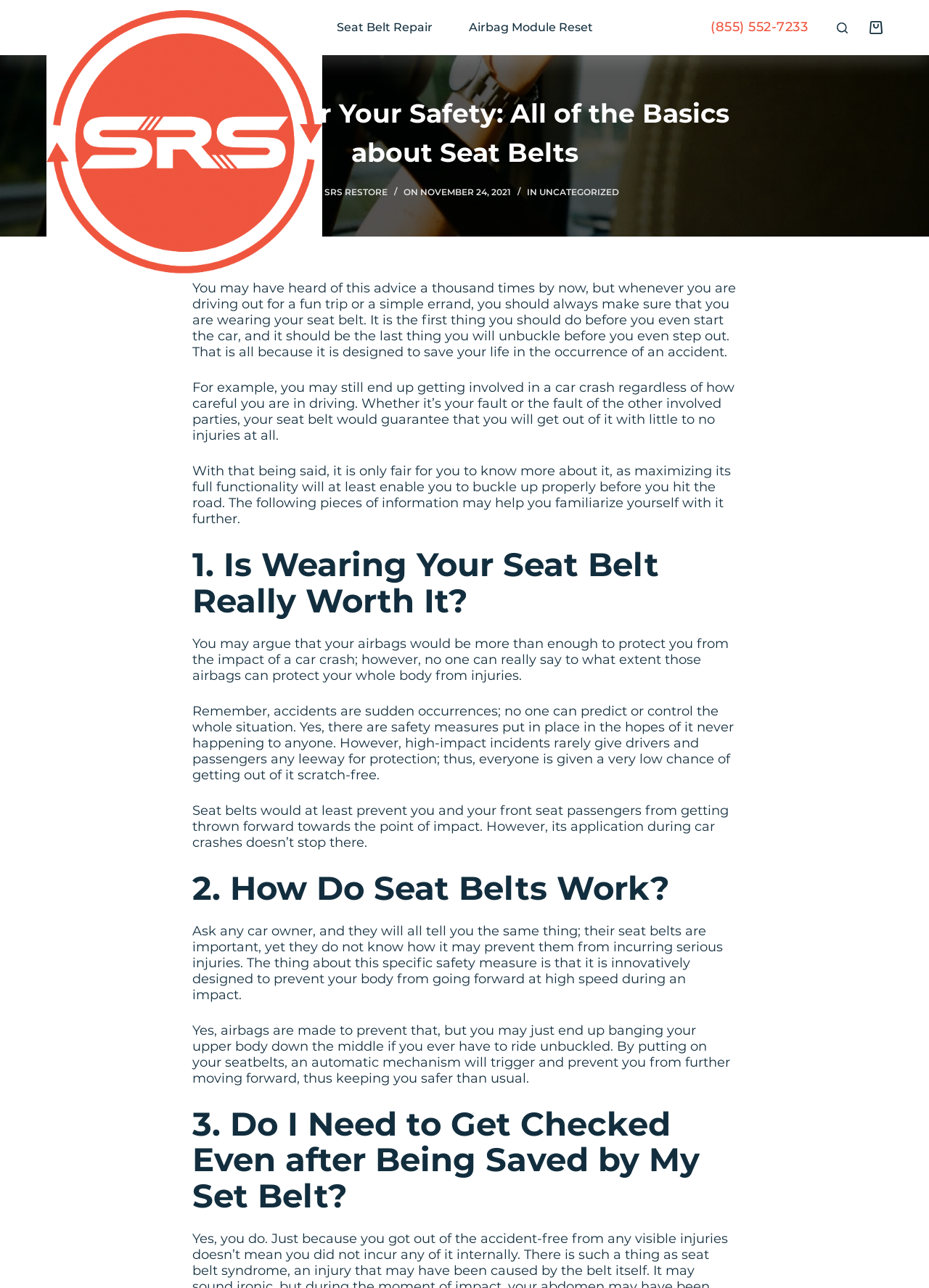Highlight the bounding box of the UI element that corresponds to this description: "Uncategorized".

[0.581, 0.145, 0.667, 0.153]